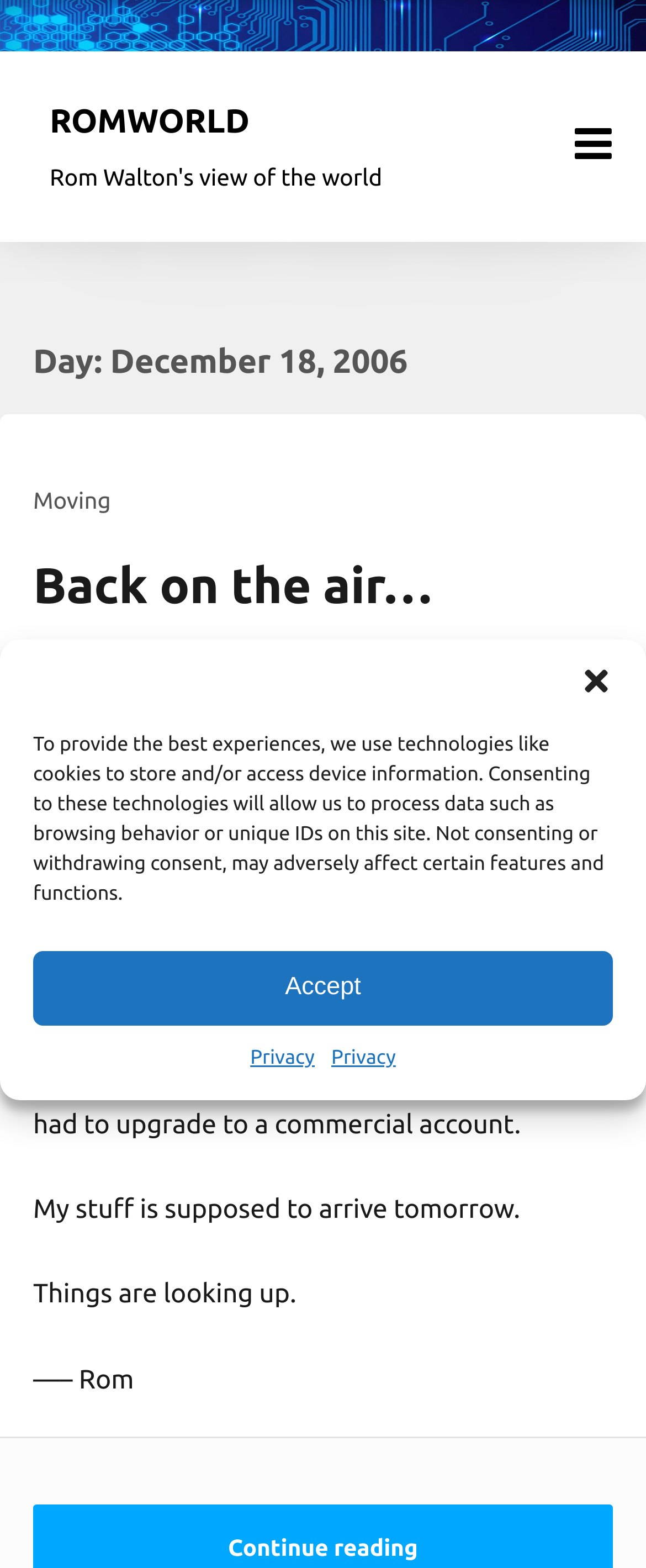Generate a comprehensive description of the contents of the webpage.

This webpage appears to be a blog post from ROMWORLD, dated December 18, 2006. At the top of the page, there is a large header image that spans the entire width of the page. Below the image, there is a link to the ROMWORLD homepage, situated near the top-left corner of the page.

On the top-right corner, there is a menu toggle button that, when expanded, reveals a menu. Below the menu toggle button, there is a dialog box titled "Manage Consent" that contains information about cookies and data processing. The dialog box has a close button at the top-right corner, and three buttons at the bottom: "Accept", "Privacy", and another "Privacy" link.

The main content of the page is divided into sections, each with a heading. The first section has a heading that reads "Day: December 18, 2006". Below this heading, there is a link titled "Moving", followed by a heading that reads "Back on the air…". This heading is accompanied by a link with the same title.

The rest of the page consists of several paragraphs of text, which describe the author's experience with Comcast and Adelphia, including issues with internet access and upgrading to a commercial account. The text is divided into six paragraphs, each with a few sentences. The final paragraph ends with the author's signature, "—– Rom".